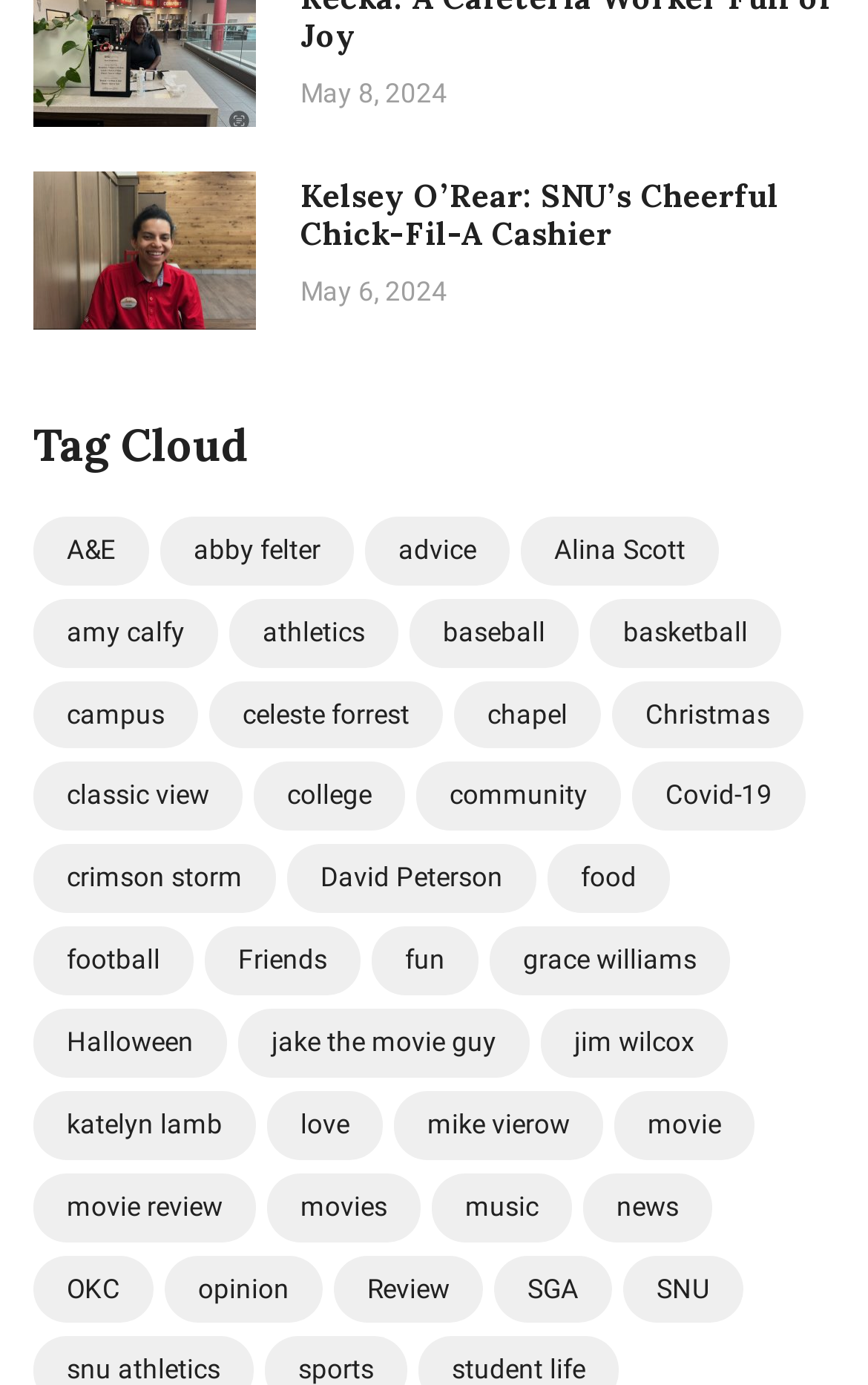Locate the bounding box coordinates of the element that should be clicked to fulfill the instruction: "Check the latest news".

[0.672, 0.847, 0.821, 0.896]